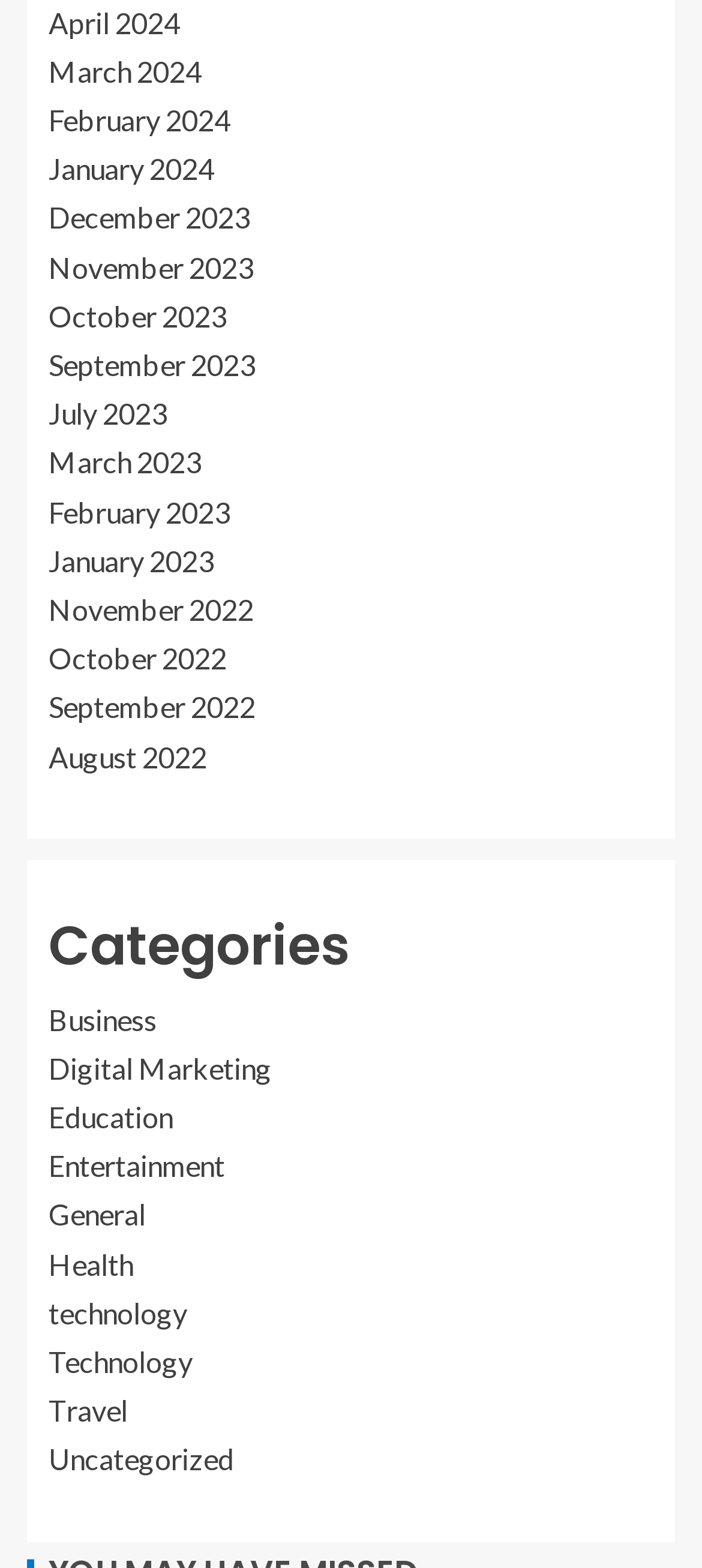Specify the bounding box coordinates of the area to click in order to execute this command: 'read articles about Health'. The coordinates should consist of four float numbers ranging from 0 to 1, and should be formatted as [left, top, right, bottom].

[0.069, 0.795, 0.19, 0.817]